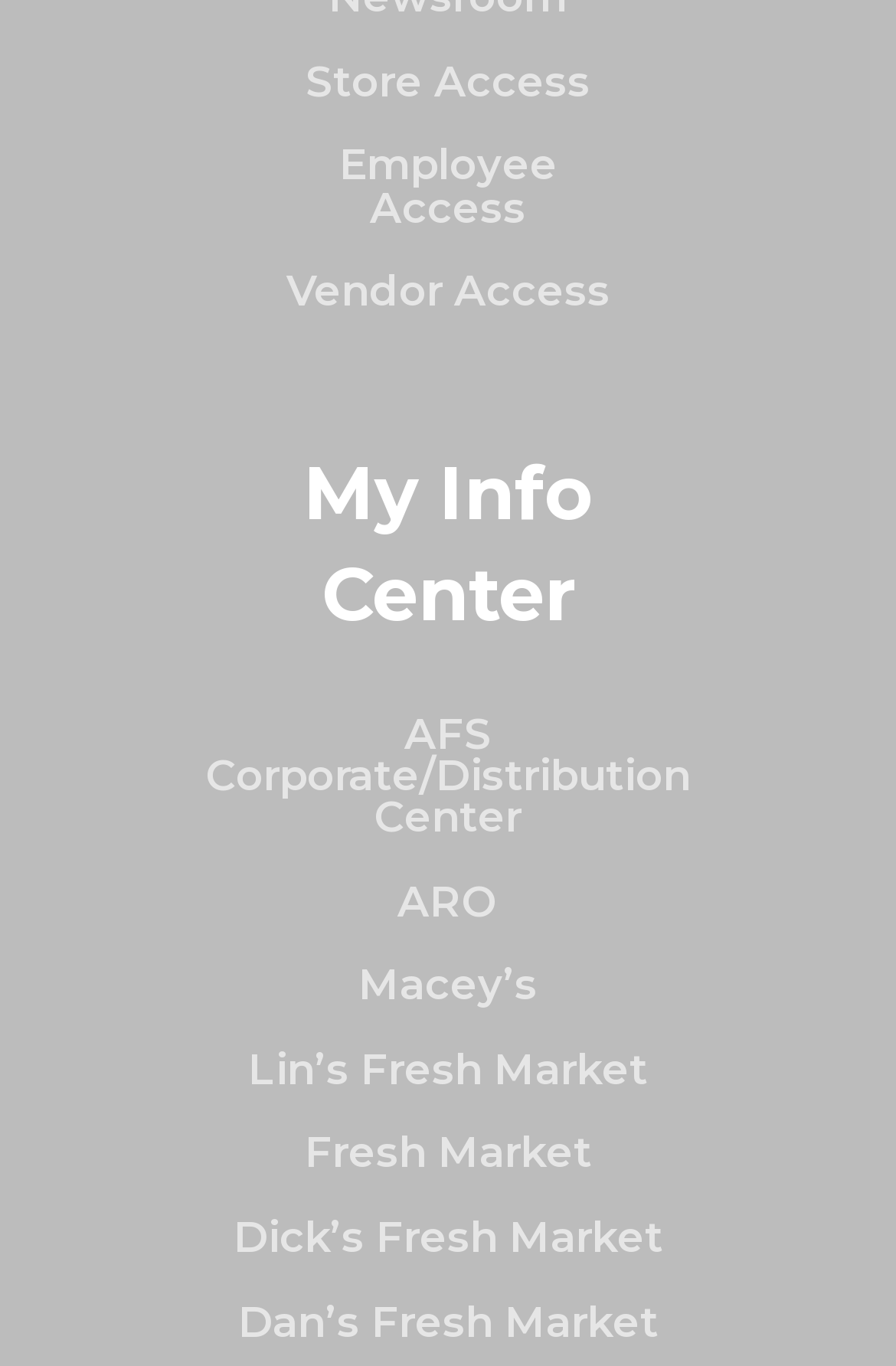How many market links are provided?
Please give a detailed and thorough answer to the question, covering all relevant points.

By counting the number of links related to markets, I found that there are 7 market links provided on the webpage, including AFS Corporate/Distribution Center, ARO, Macey’s, Lin’s Fresh Market, Fresh Market, Dick’s Fresh Market, and Dan’s Fresh Market.